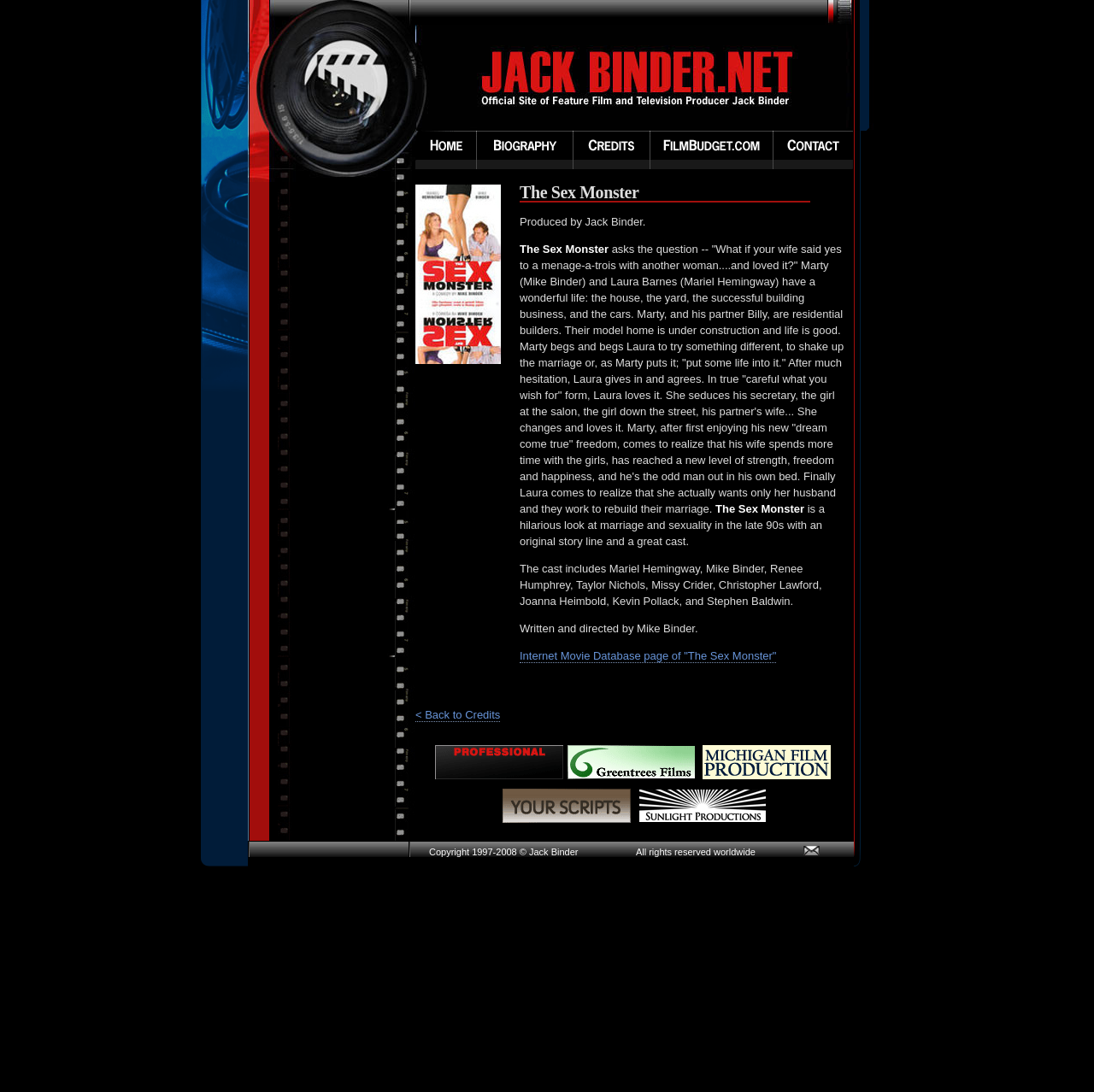Find the bounding box coordinates of the clickable area required to complete the following action: "View the film credits".

[0.707, 0.12, 0.78, 0.155]